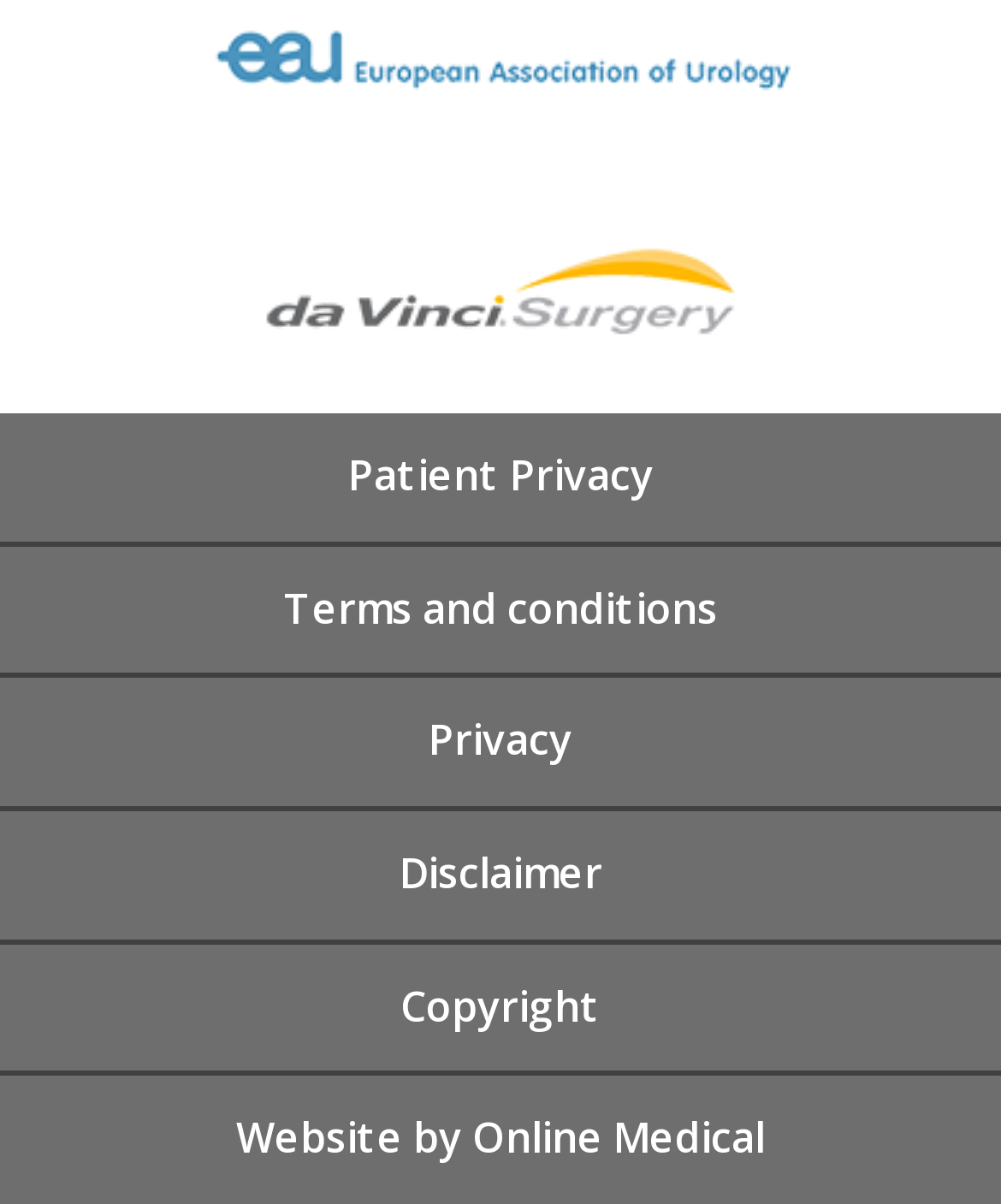Using the provided description: "Website by Online Medical", find the bounding box coordinates of the corresponding UI element. The output should be four float numbers between 0 and 1, in the format [left, top, right, bottom].

[0.0, 0.894, 1.0, 0.999]